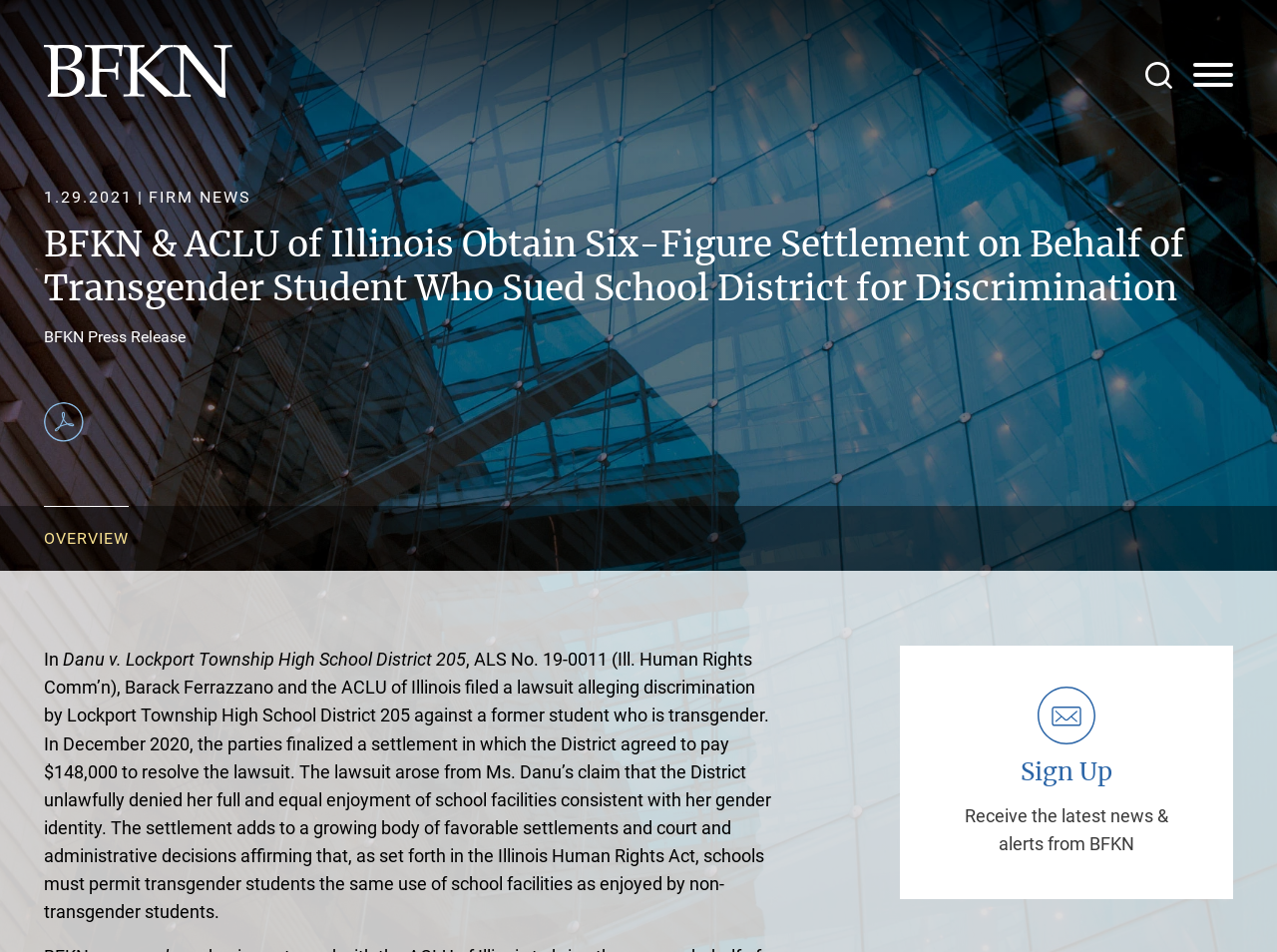What is the settlement amount mentioned in the article?
Please provide a single word or phrase as the answer based on the screenshot.

$148,000